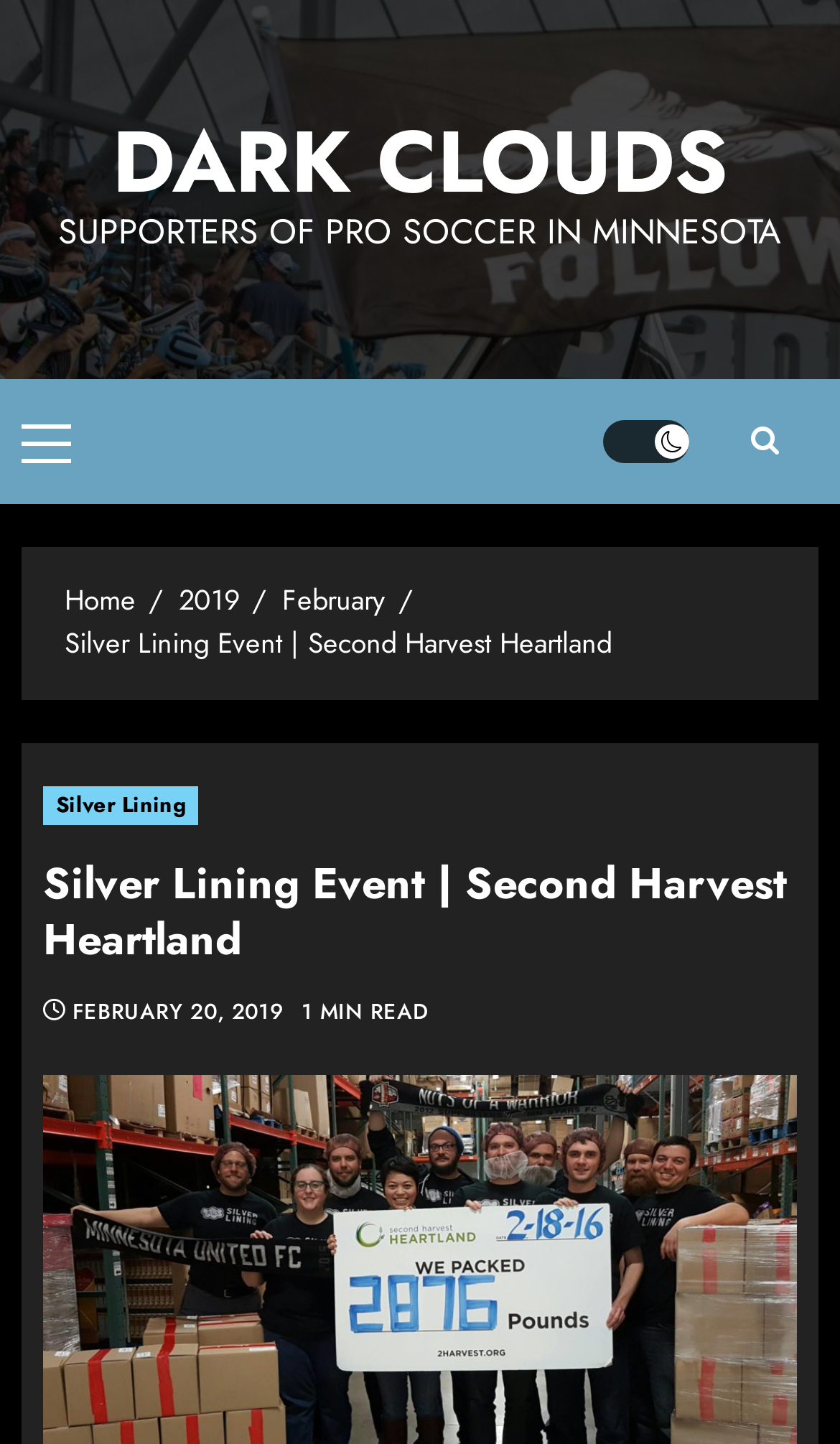What is the reading time of the article?
From the image, provide a succinct answer in one word or a short phrase.

1 MIN READ